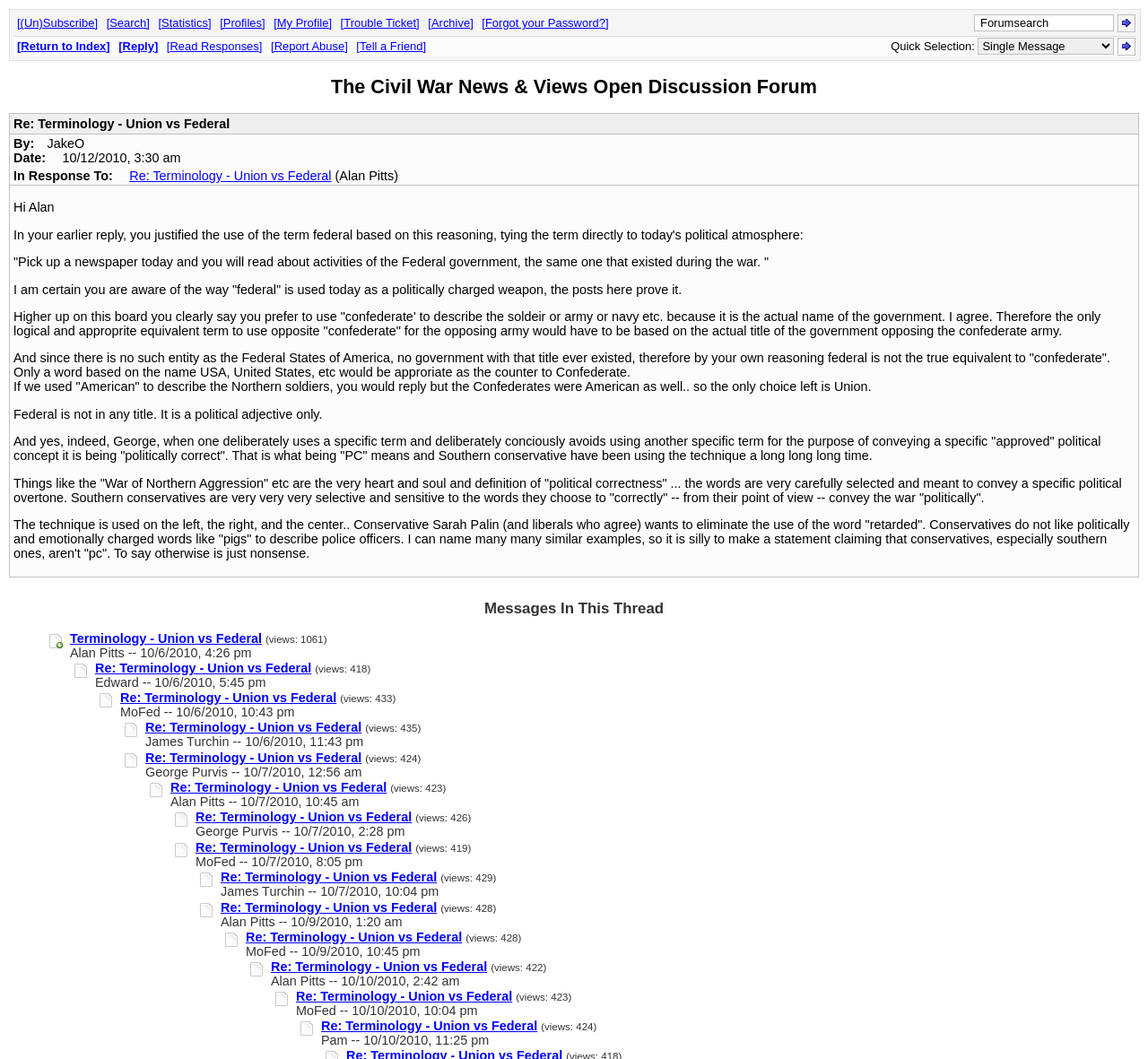Find the bounding box coordinates of the area to click in order to follow the instruction: "Subscribe to the thread".

[0.015, 0.015, 0.085, 0.028]